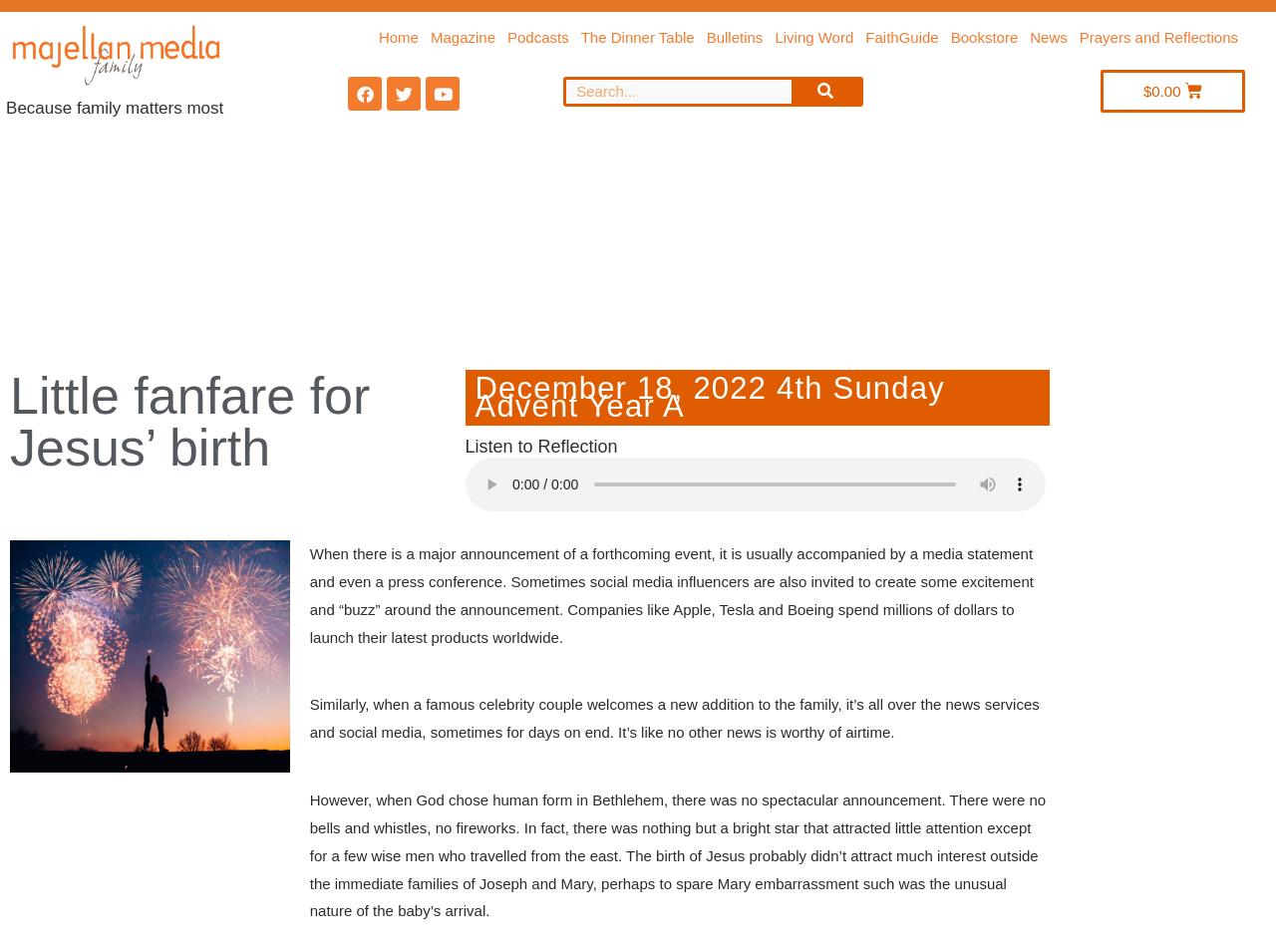Please look at the image and answer the question with a detailed explanation: What is the theme of the article?

The theme of the article can be inferred from the content, which discusses the birth of Jesus and references Christian concepts such as Advent. The tone of the article is also reflective and contemplative, suggesting a Christian theme.